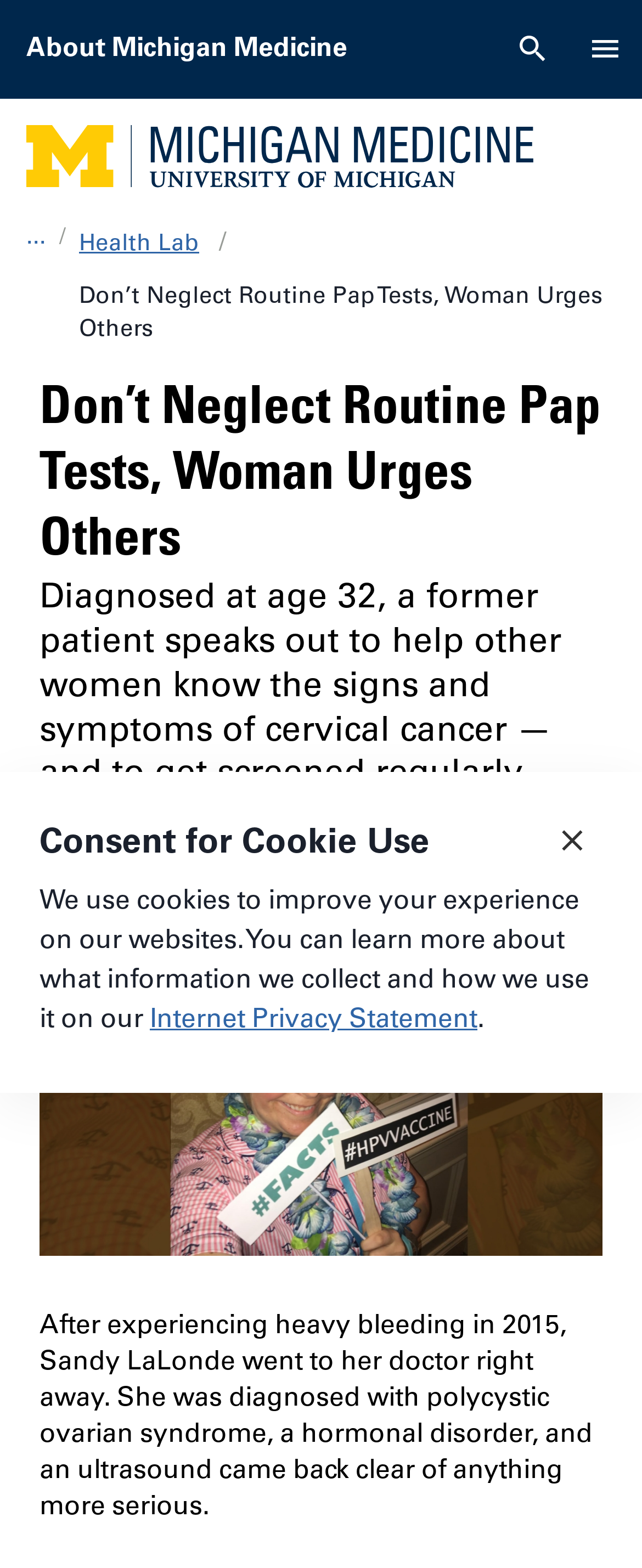Please determine the bounding box coordinates for the UI element described as: "Health Lab".

[0.123, 0.143, 0.31, 0.172]